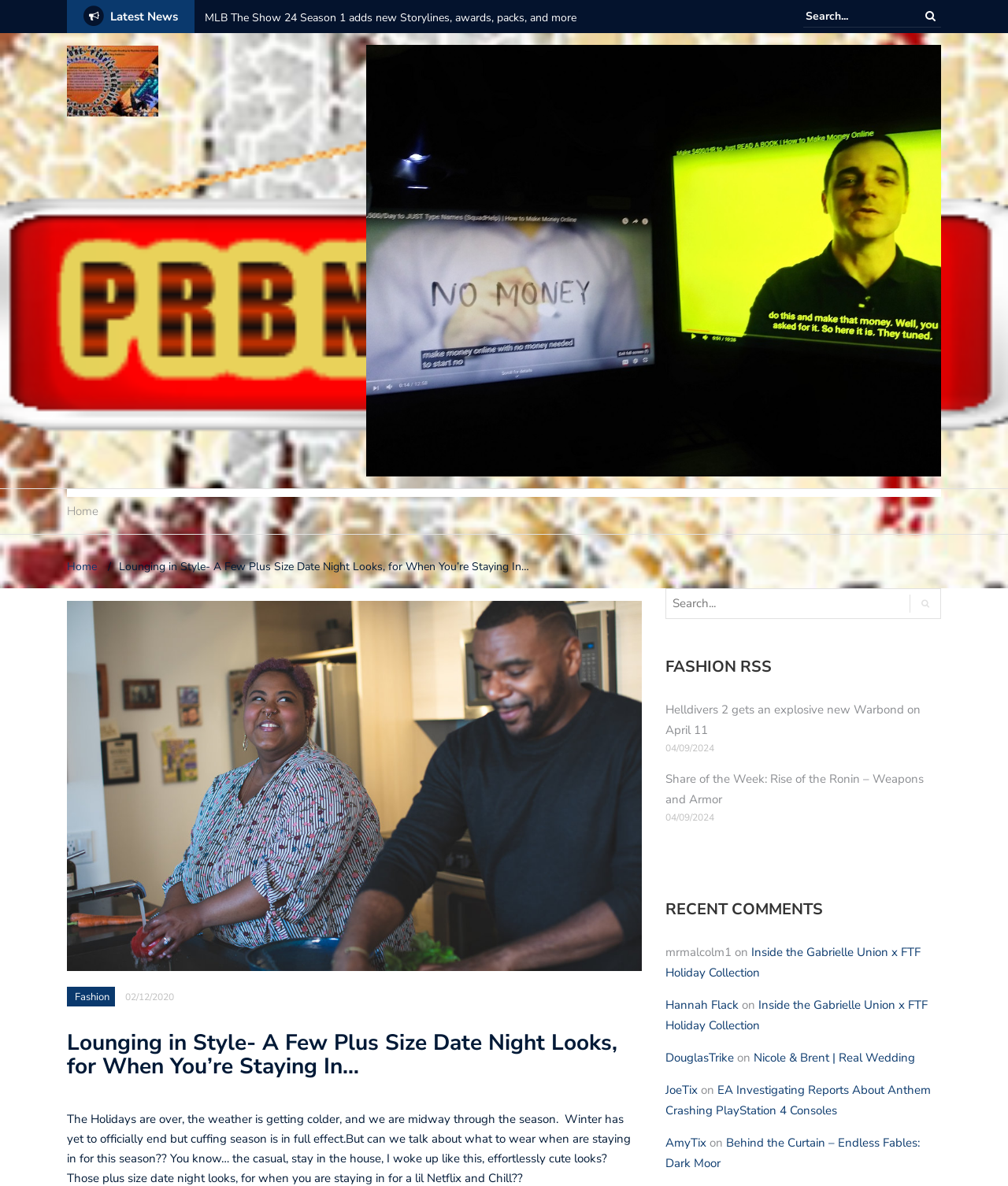How many search boxes are on the webpage?
Use the screenshot to answer the question with a single word or phrase.

2